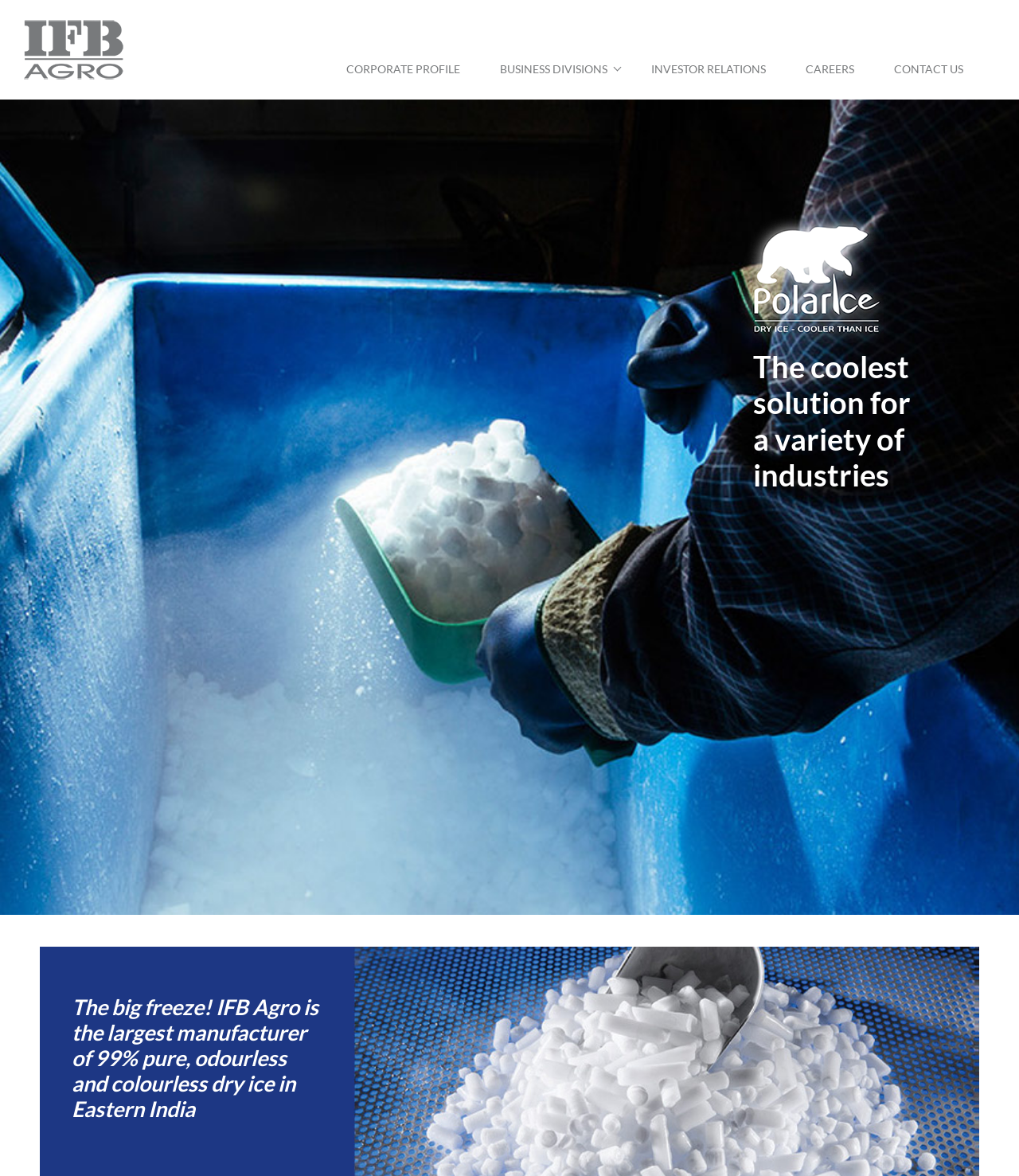Using the description "alt="IFB Agro Logo"", predict the bounding box of the relevant HTML element.

[0.023, 0.017, 0.121, 0.068]